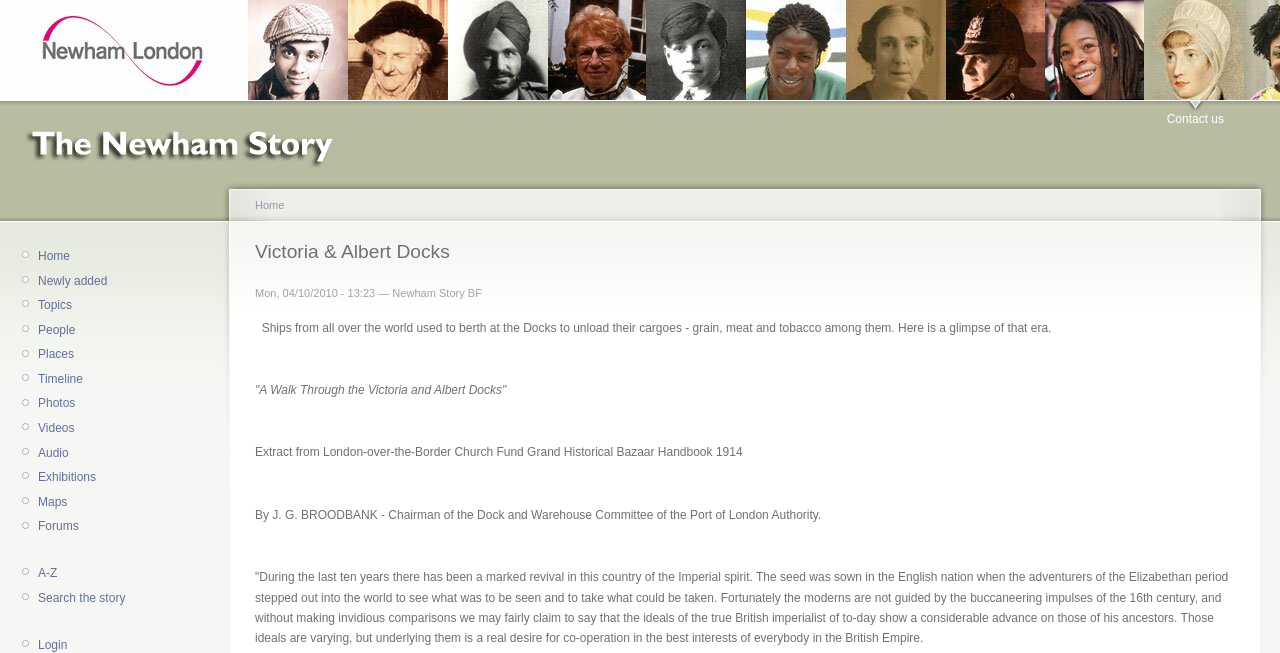Kindly determine the bounding box coordinates for the clickable area to achieve the given instruction: "Go to 'Home'".

[0.03, 0.381, 0.055, 0.403]